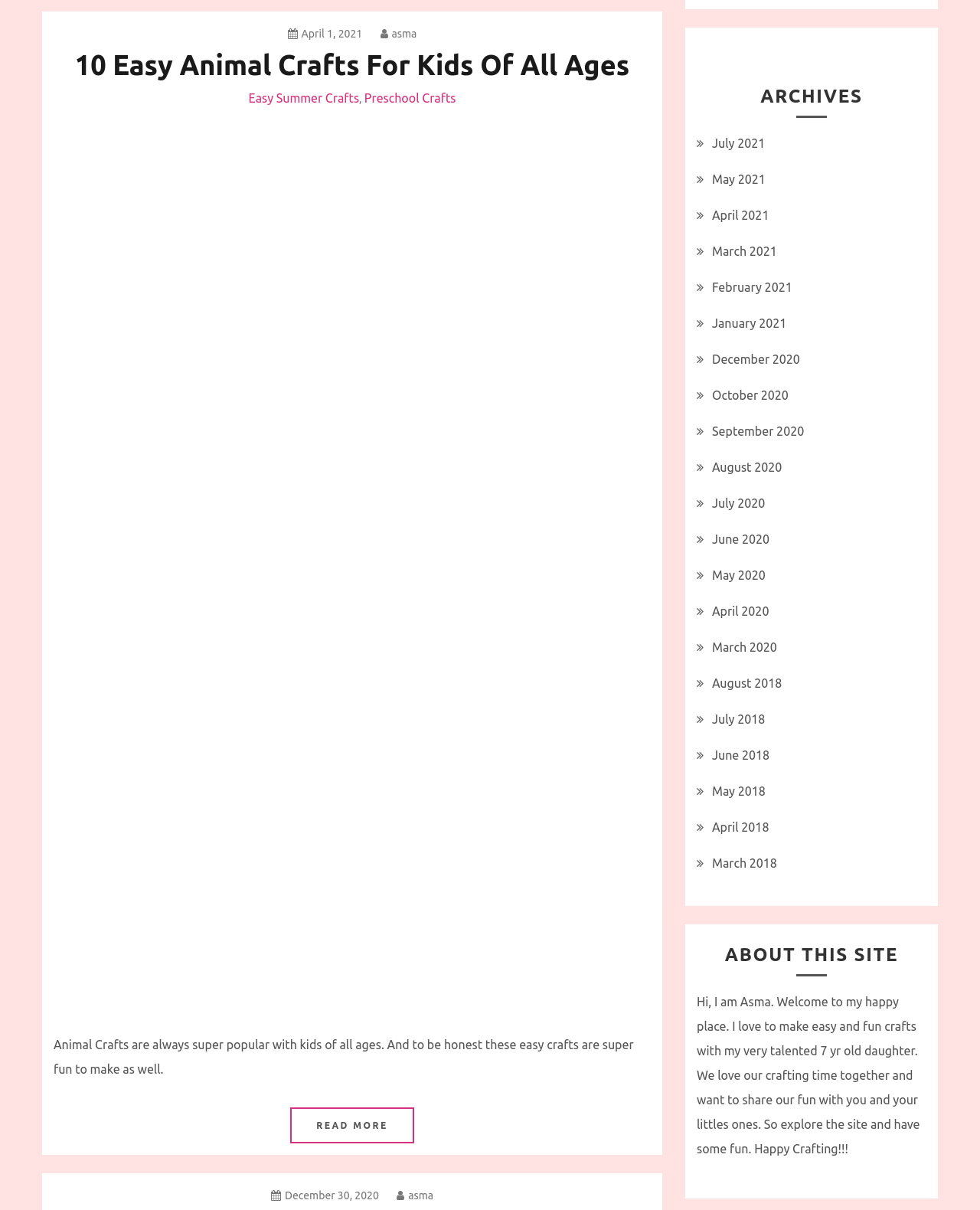What is the purpose of the 'ARCHIVES' section?
Using the information from the image, give a concise answer in one word or a short phrase.

To access past articles